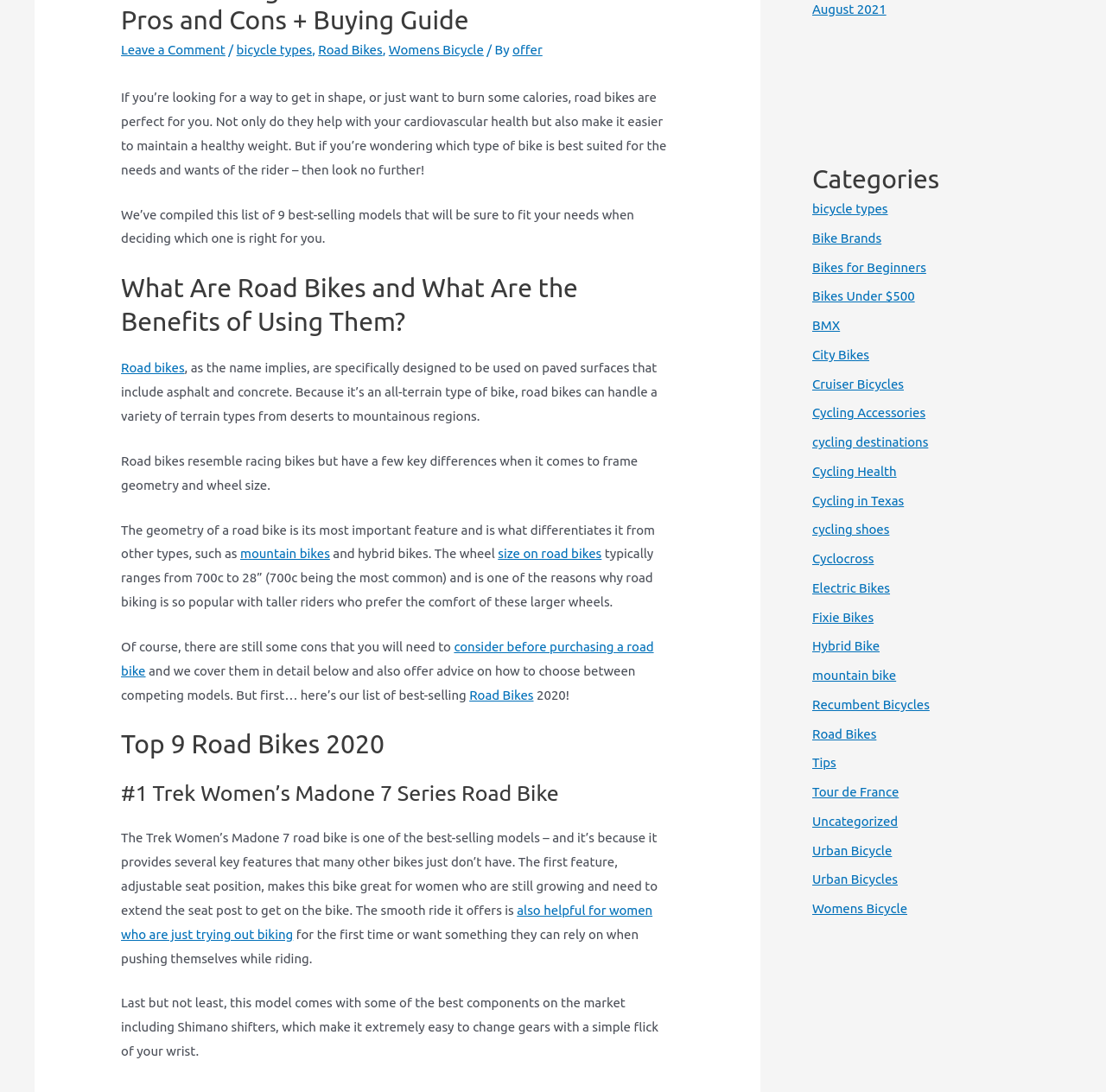Use a single word or phrase to answer the question:
What is the name of the first road bike model listed?

Trek Women's Madone 7 Series